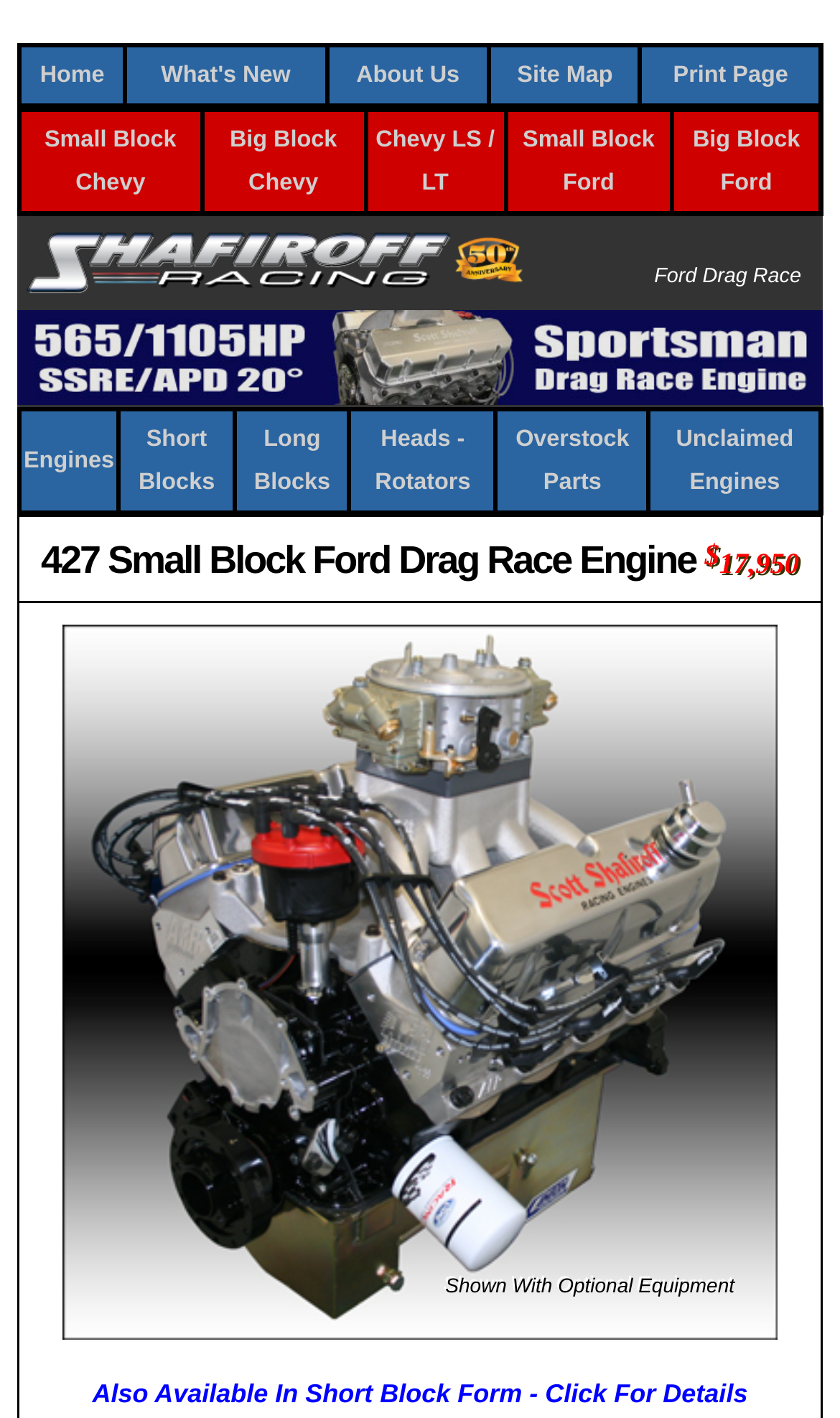Please identify the bounding box coordinates of the element's region that needs to be clicked to fulfill the following instruction: "Learn more about Wolin Island". The bounding box coordinates should consist of four float numbers between 0 and 1, i.e., [left, top, right, bottom].

None